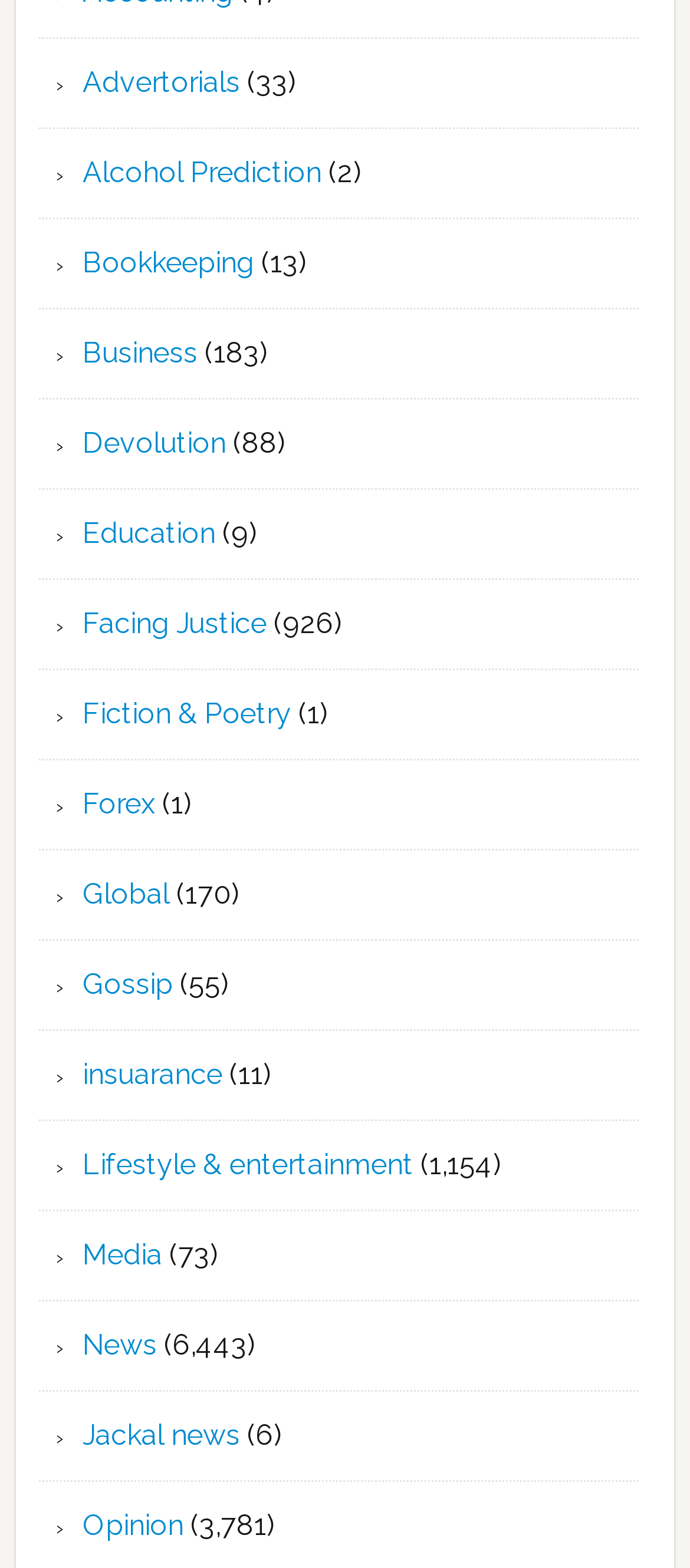Provide a one-word or short-phrase answer to the question:
What is the category with the most articles?

News